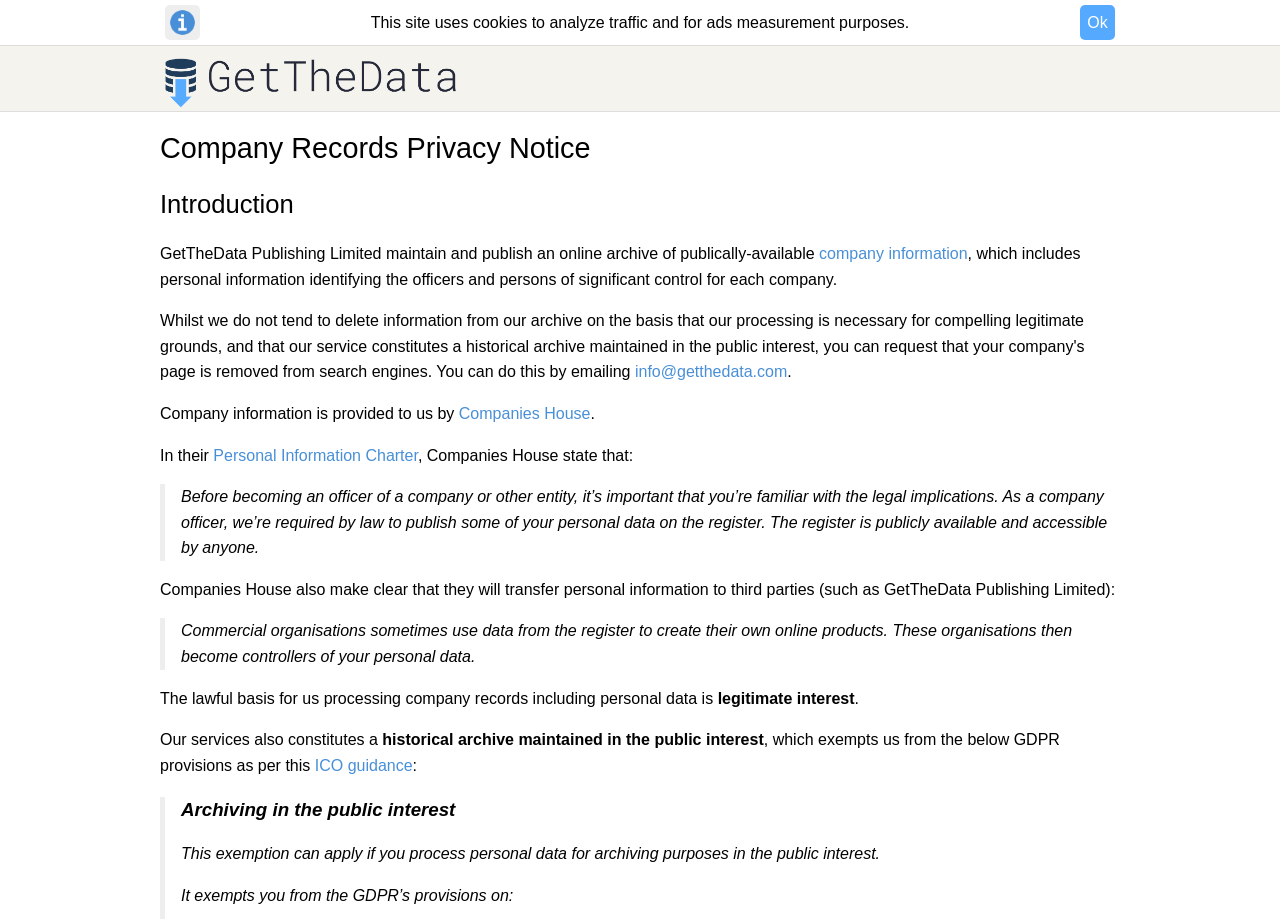Show the bounding box coordinates for the HTML element described as: "Personal Information Charter".

[0.167, 0.486, 0.326, 0.504]